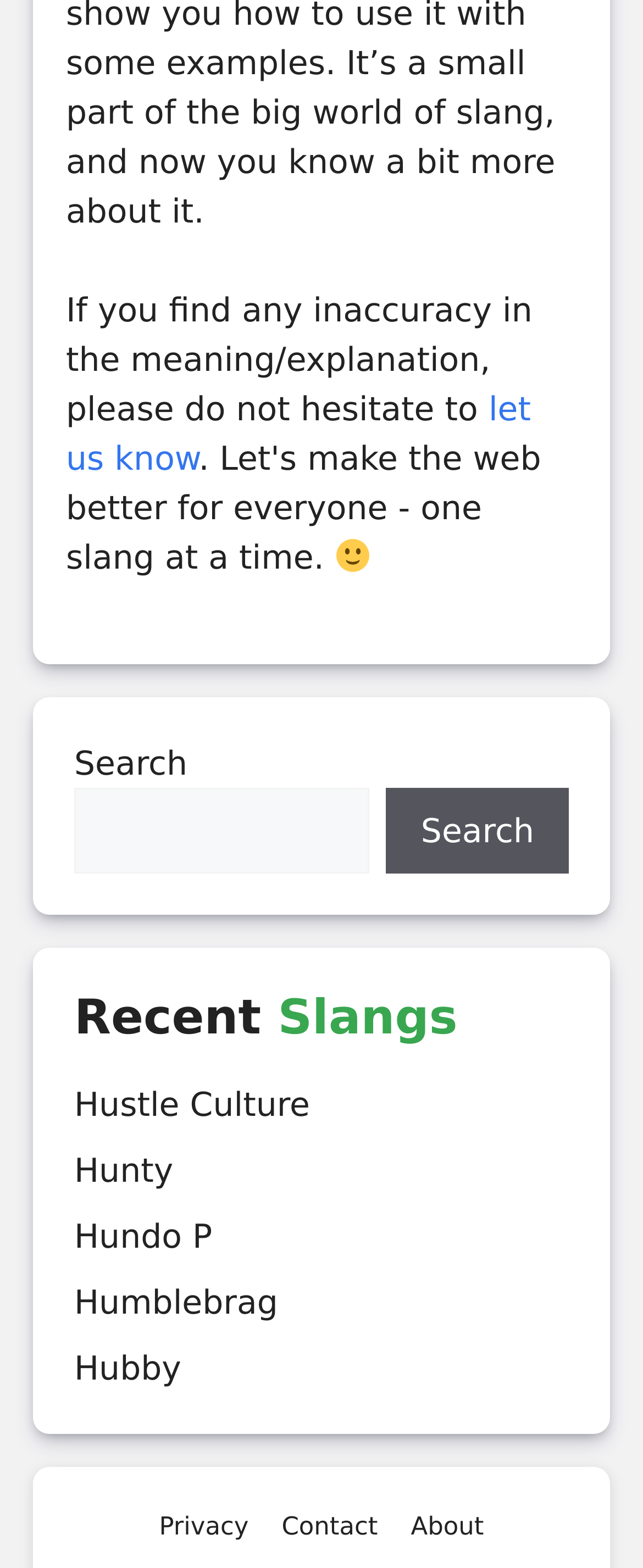For the given element description Humblebrag, determine the bounding box coordinates of the UI element. The coordinates should follow the format (top-left x, top-left y, bottom-right x, bottom-right y) and be within the range of 0 to 1.

[0.115, 0.817, 0.432, 0.843]